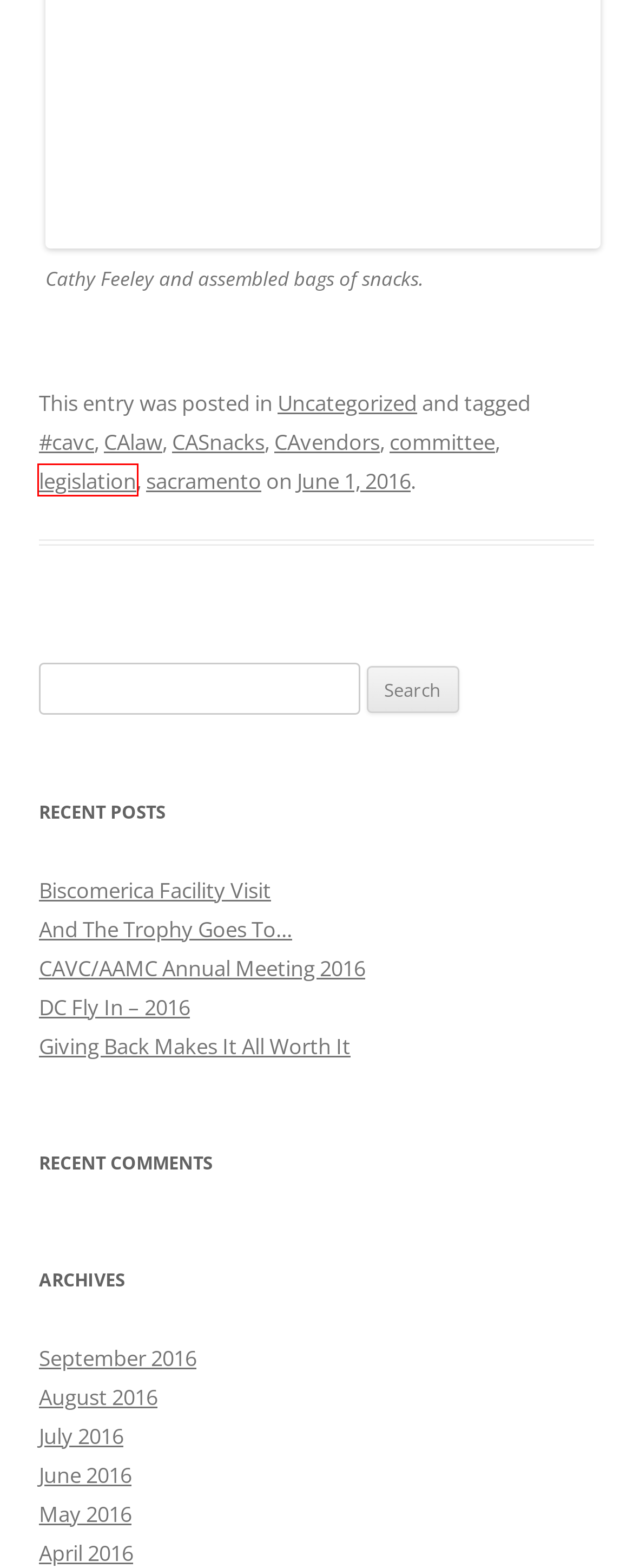You are looking at a webpage screenshot with a red bounding box around an element. Pick the description that best matches the new webpage after interacting with the element in the red bounding box. The possible descriptions are:
A. Giving Back Makes It All Worth It | CAVC Online
B. DC Fly In – 2016 | CAVC Online
C. committee | CAVC Online
D. CAvendors | CAVC Online
E. September | 2016 | CAVC Online
F. May | 2016 | CAVC Online
G. legislation | CAVC Online
H. And The Trophy Goes To… | CAVC Online

G